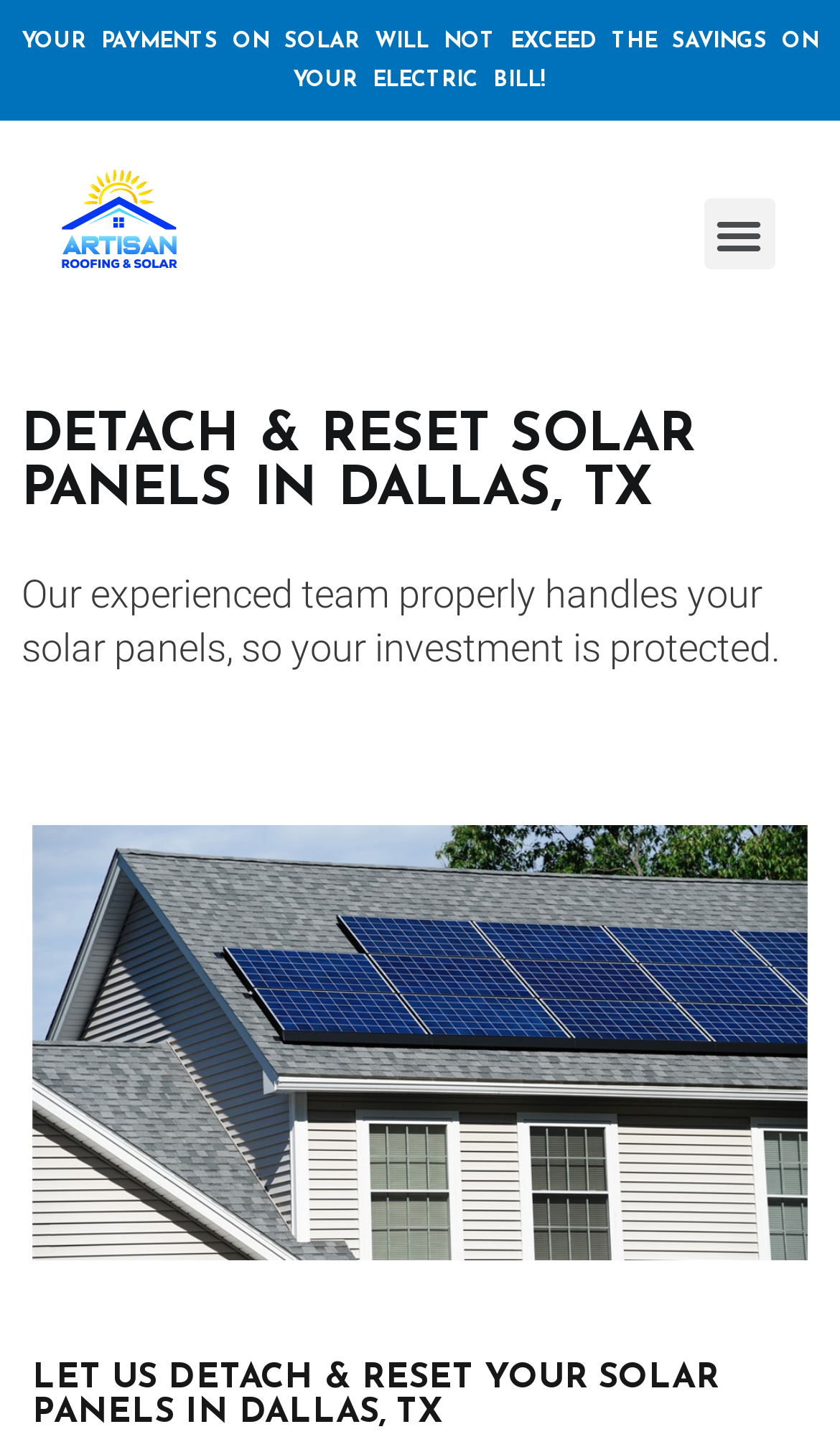Please determine the primary heading and provide its text.

DETACH & RESET SOLAR PANELS IN DALLAS, TX